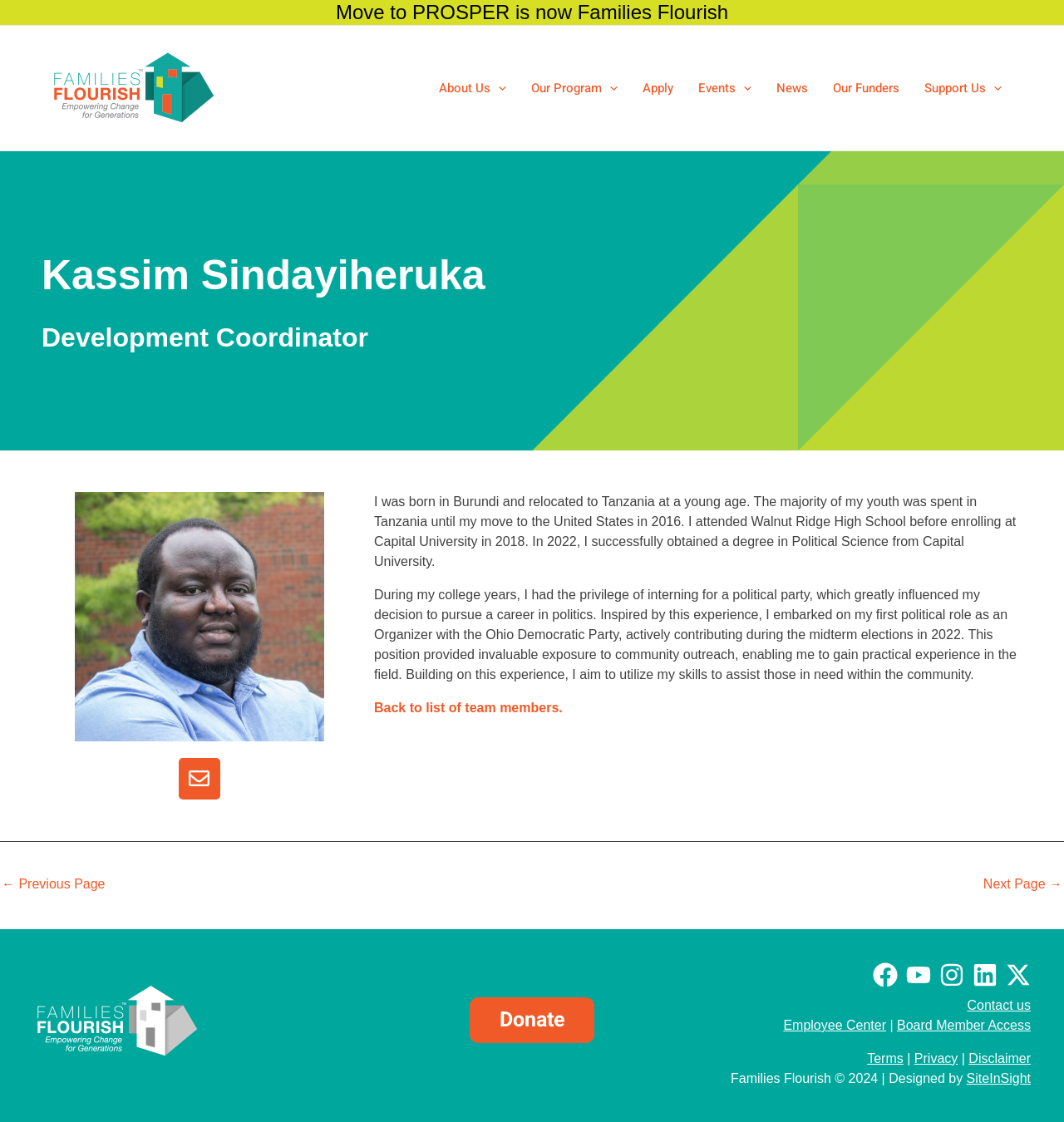Specify the bounding box coordinates of the area that needs to be clicked to achieve the following instruction: "Click on Apply".

[0.592, 0.023, 0.645, 0.134]